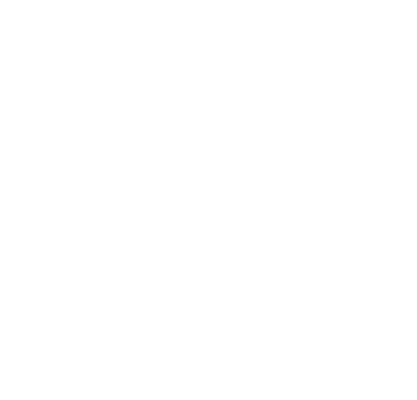Elaborate on all the elements present in the image.

The image showcases the "Coleman Oasis 13' x 13' x 9.7' Brown Straight Leg Pop-up Outdoor Canopy Sun Shelter Tent". This spacious tent is designed for outdoor activities, boasting a classic brown color that blends well with natural surroundings. It features straight leg design for enhanced stability and ample coverage. The tent is ideal for providing shade during sunny days at the beach, picnics in the park, or camping trips, ensuring comfort and protection from the elements. With its easy pop-up setup, it's perfect for those seeking convenience alongside functionality.